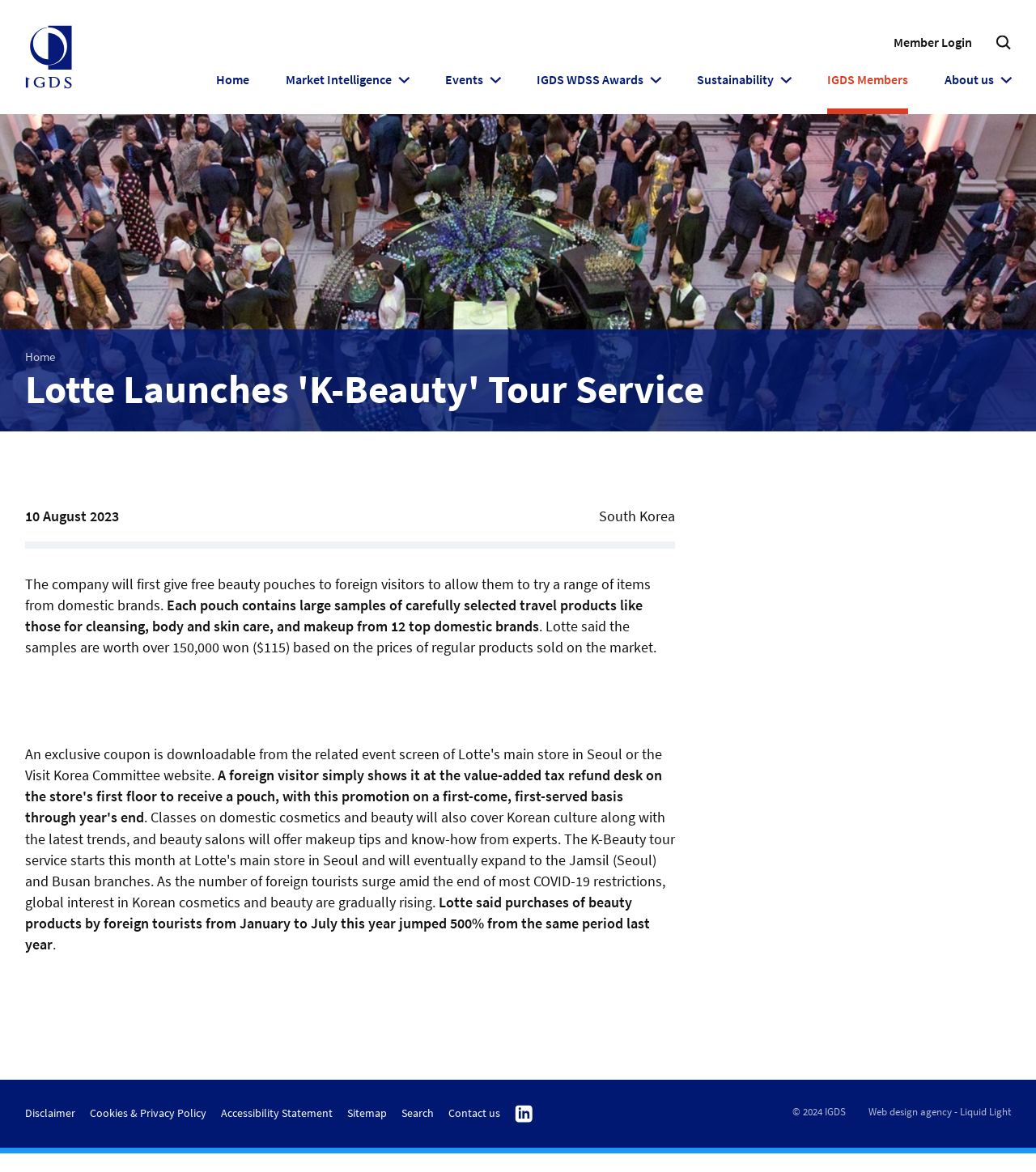Answer this question in one word or a short phrase: What is the country where the company is launching the 'K-Beauty' tour service?

South Korea